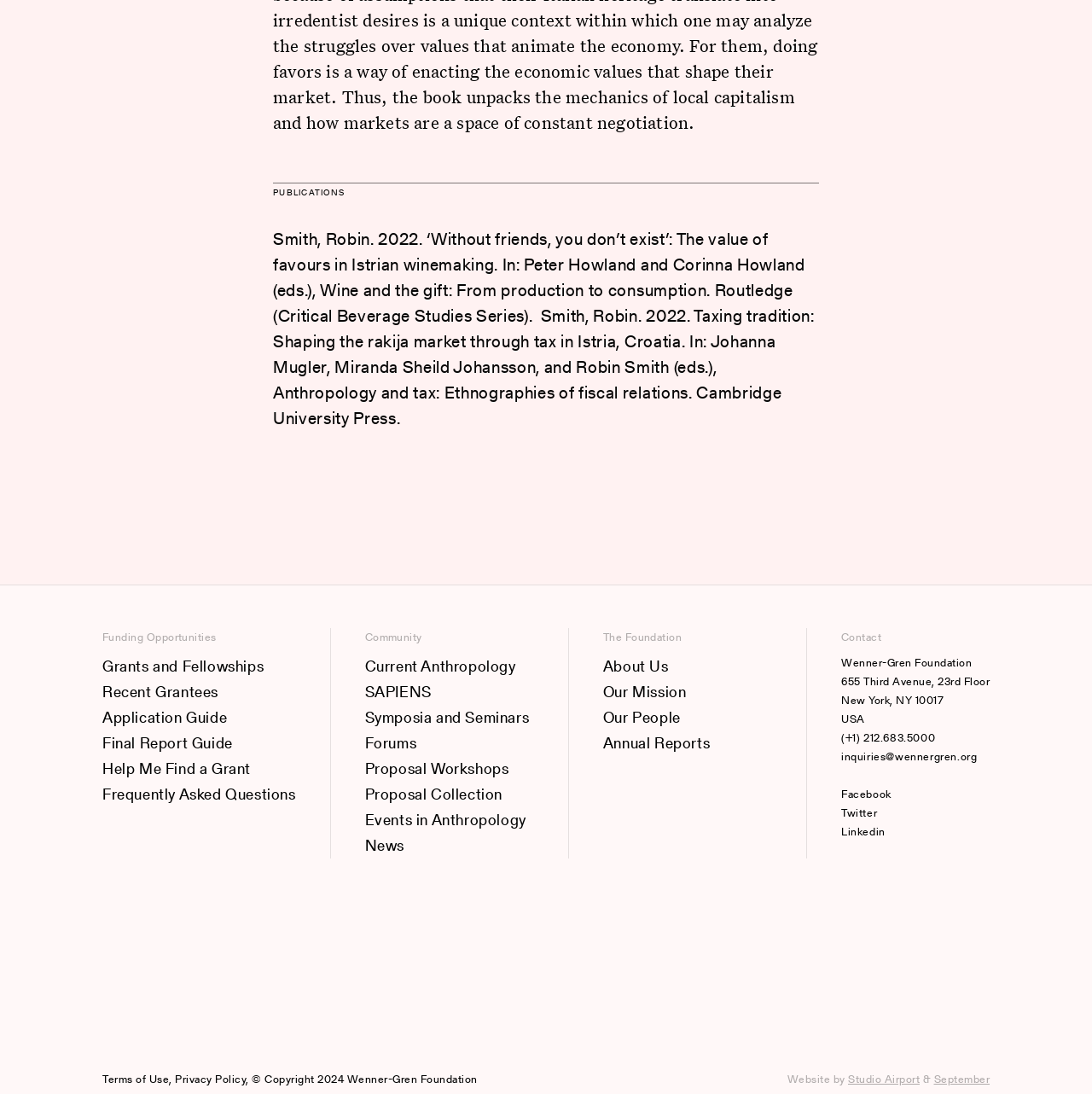Please give the bounding box coordinates of the area that should be clicked to fulfill the following instruction: "Visit the Wenner-Gren Foundation on Facebook". The coordinates should be in the format of four float numbers from 0 to 1, i.e., [left, top, right, bottom].

[0.77, 0.717, 0.906, 0.734]